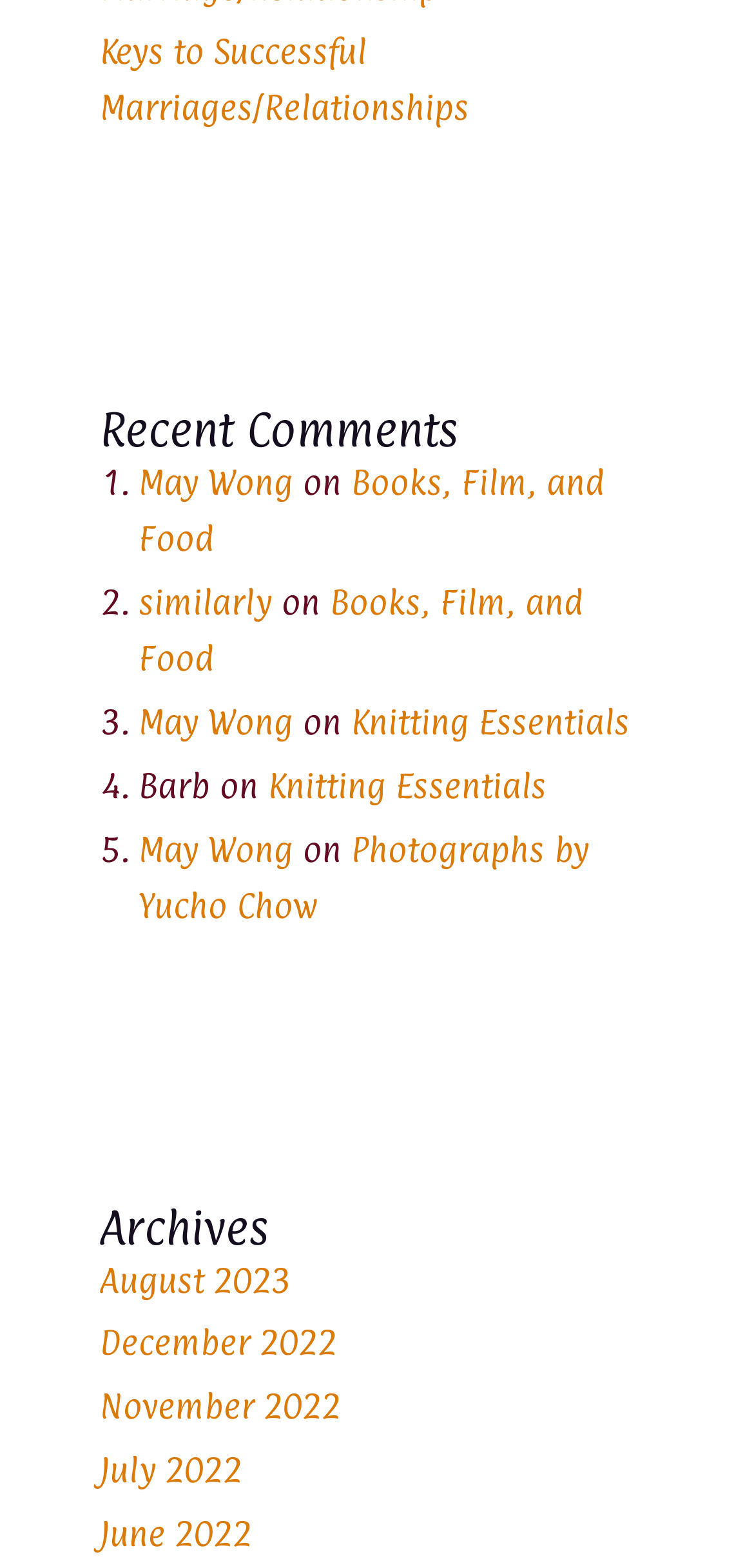Determine the bounding box coordinates of the region I should click to achieve the following instruction: "View recent comments". Ensure the bounding box coordinates are four float numbers between 0 and 1, i.e., [left, top, right, bottom].

[0.132, 0.257, 0.868, 0.29]